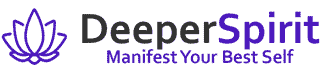Describe the scene in the image with detailed observations.

The image features the logo of "DeeperSpirit," an organization dedicated to spiritual growth and self-discovery. The logo is accompanied by the phrase "Manifest Your Best Self," emphasizing the mission of empowering individuals to reach their highest potential. The design incorporates a stylized lotus flower, symbolizing purity, enlightenment, and rebirth, reflecting themes commonly associated with spiritual practices. This logo serves as a visual representation of the brand's focus on holistic well-being and personal development within the context of spiritual practices, including Kundalini Yoga.